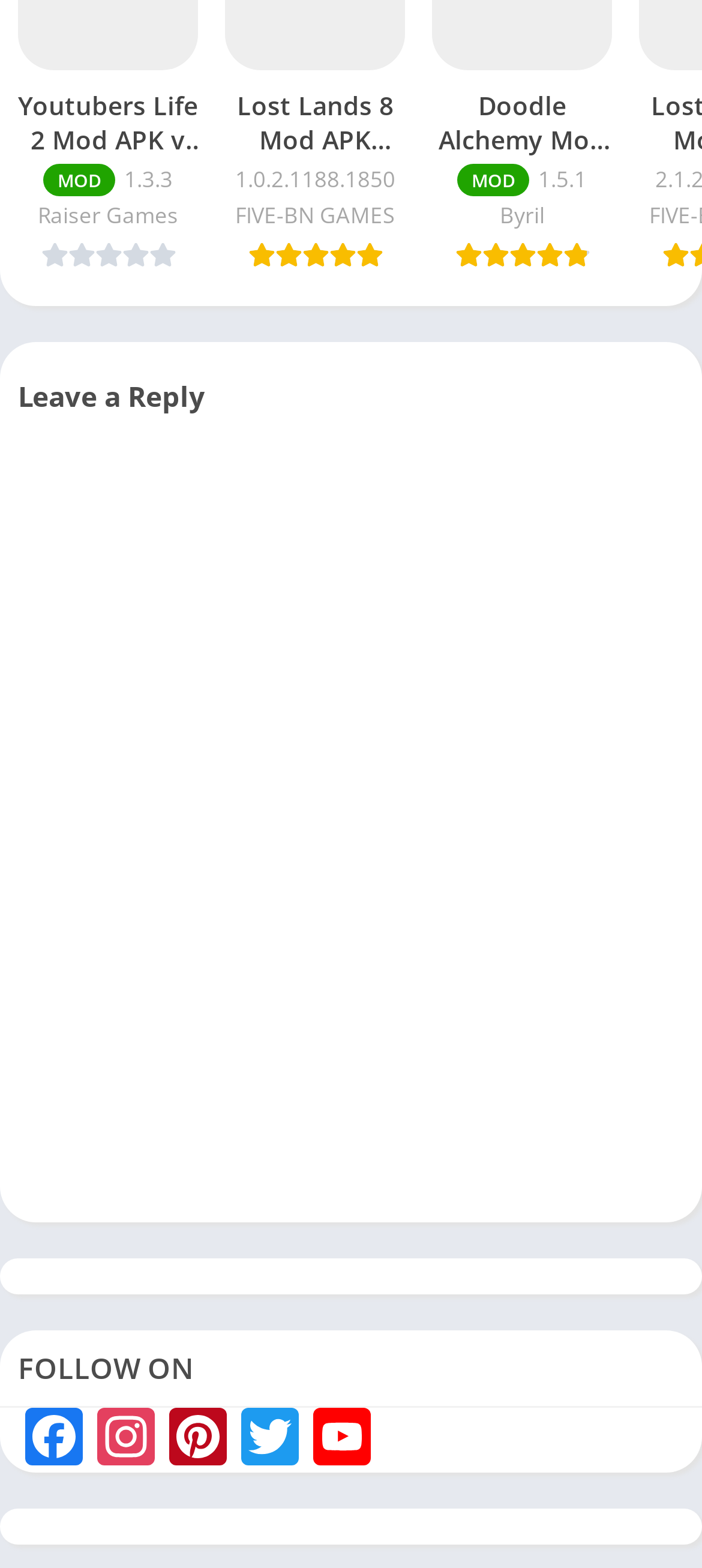What is the heading above the comment form?
Provide an in-depth and detailed answer to the question.

The heading above the comment form is 'Leave a Reply', which indicates that the iframe below it is used for submitting comments or replies. This heading is identified by its OCR text and is located above the iframe element.